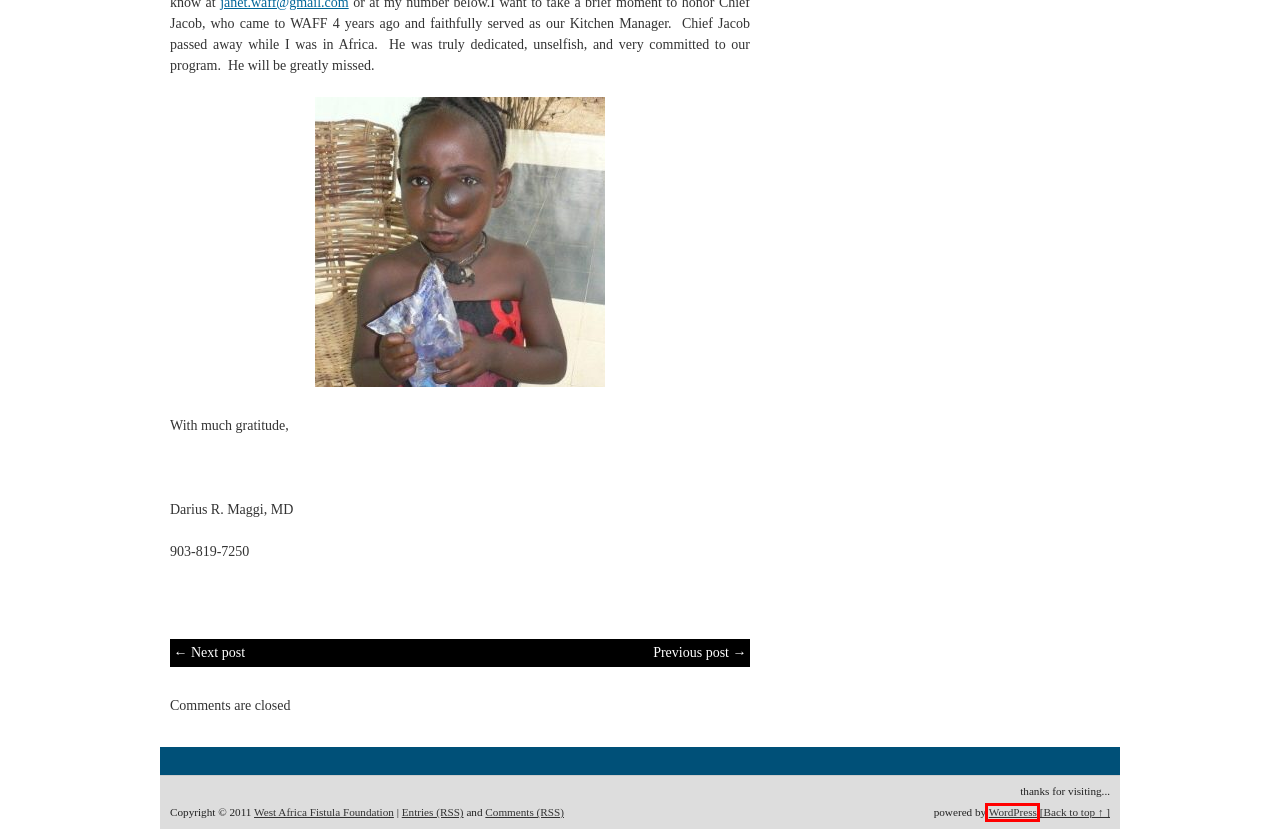View the screenshot of the webpage containing a red bounding box around a UI element. Select the most fitting webpage description for the new page shown after the element in the red bounding box is clicked. Here are the candidates:
A. August 2016 – A Life Changed | West Africa Fistula Foundation
B. Contact | West Africa Fistula Foundation
C. Our September 2022 Newsletter | West Africa Fistula Foundation
D. Volunteer | West Africa Fistula Foundation
E. West Africa Fistula Foundation
F. Blog Tool, Publishing Platform, and CMS – WordPress.org
G. Sierra Leone | West Africa Fistula Foundation
H. Comments for West Africa Fistula Foundation

F